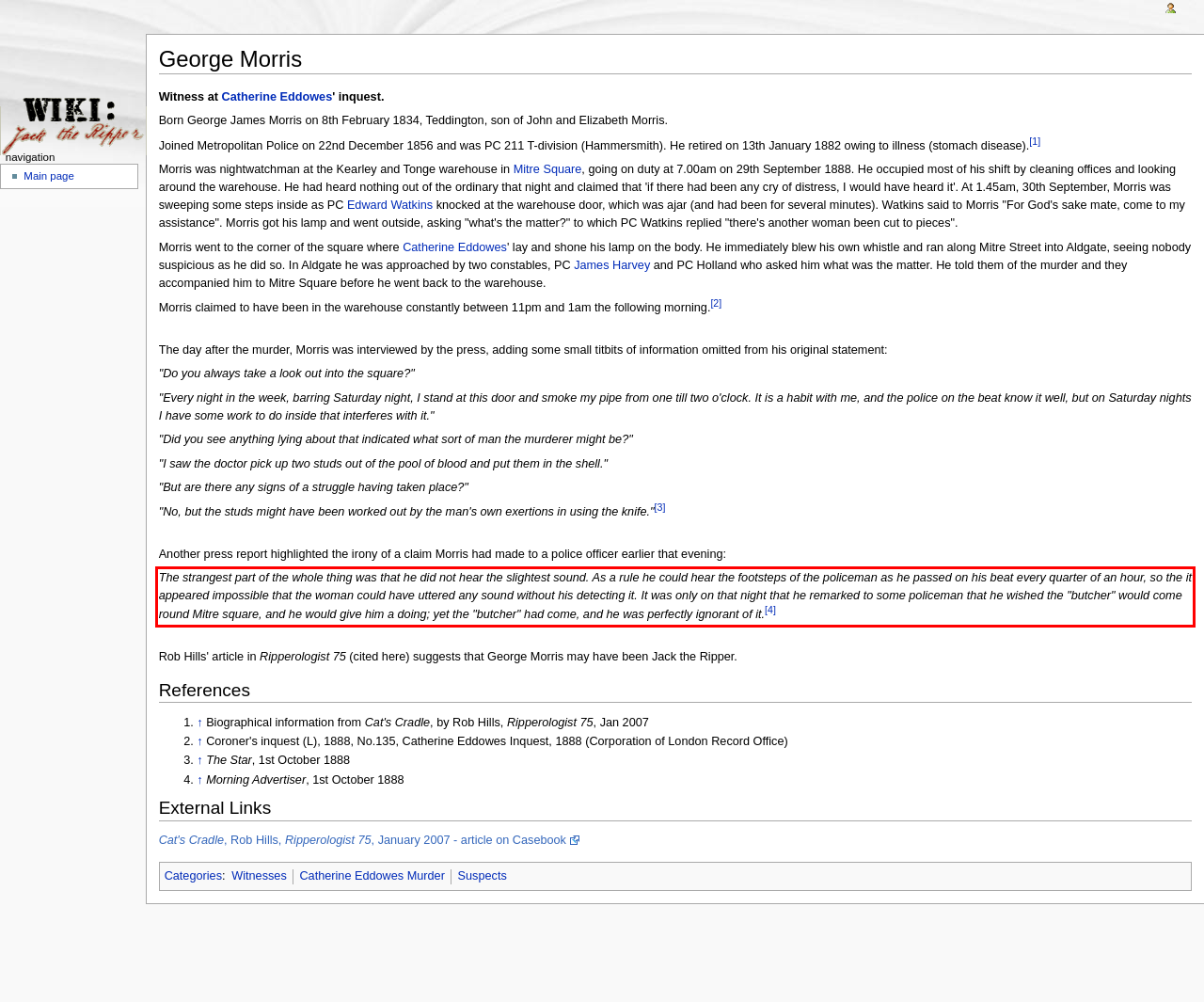Review the screenshot of the webpage and recognize the text inside the red rectangle bounding box. Provide the extracted text content.

The strangest part of the whole thing was that he did not hear the slightest sound. As a rule he could hear the footsteps of the policeman as he passed on his beat every quarter of an hour, so the it appeared impossible that the woman could have uttered any sound without his detecting it. It was only on that night that he remarked to some policeman that he wished the "butcher" would come round Mitre square, and he would give him a doing; yet the "butcher" had come, and he was perfectly ignorant of it.[4]